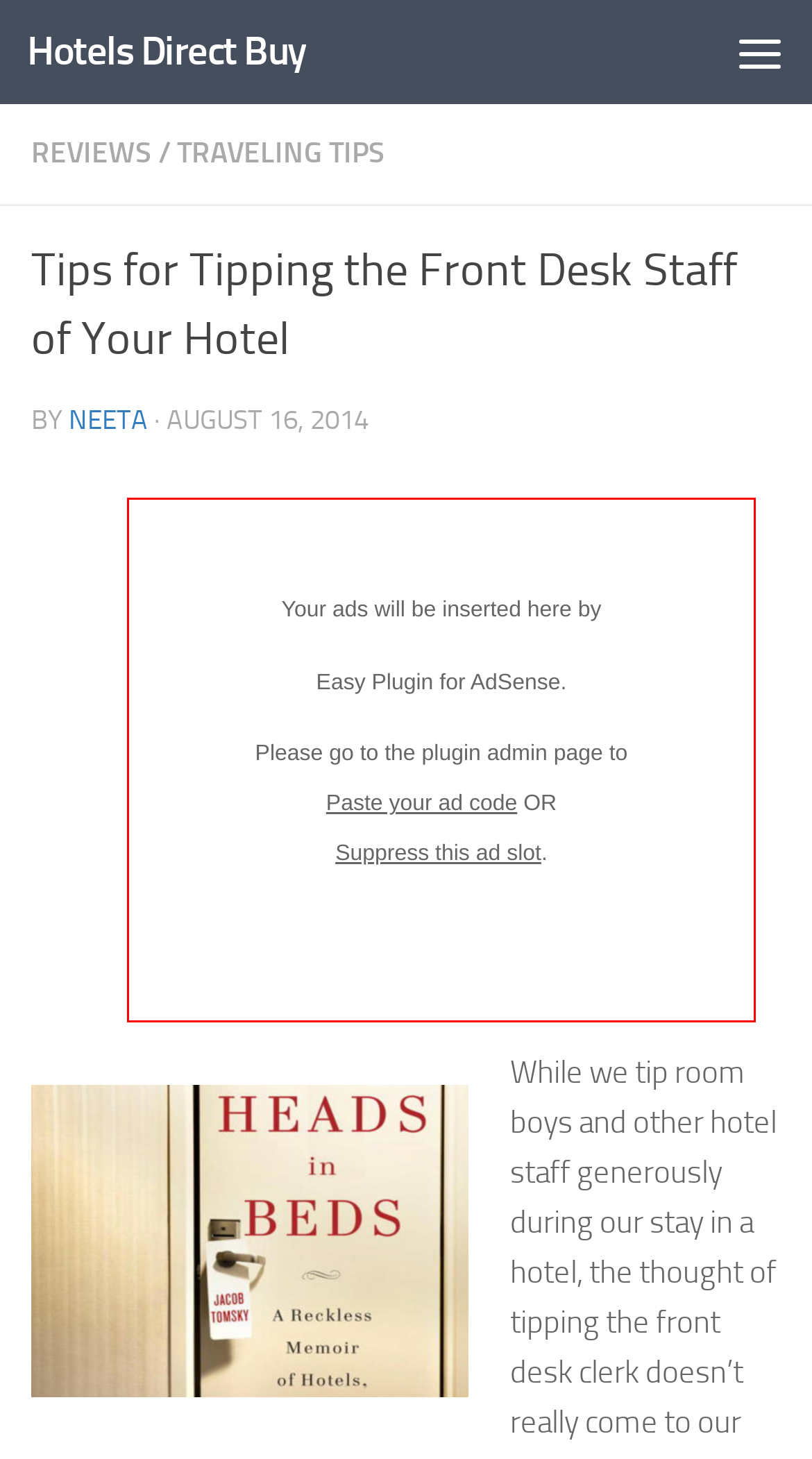What is the topic of the article?
Offer a detailed and full explanation in response to the question.

The topic of the article can be inferred from the heading 'Tips for Tipping the Front Desk Staff of Your Hotel', which suggests that the article is about providing tips for tipping the front desk staff of a hotel.